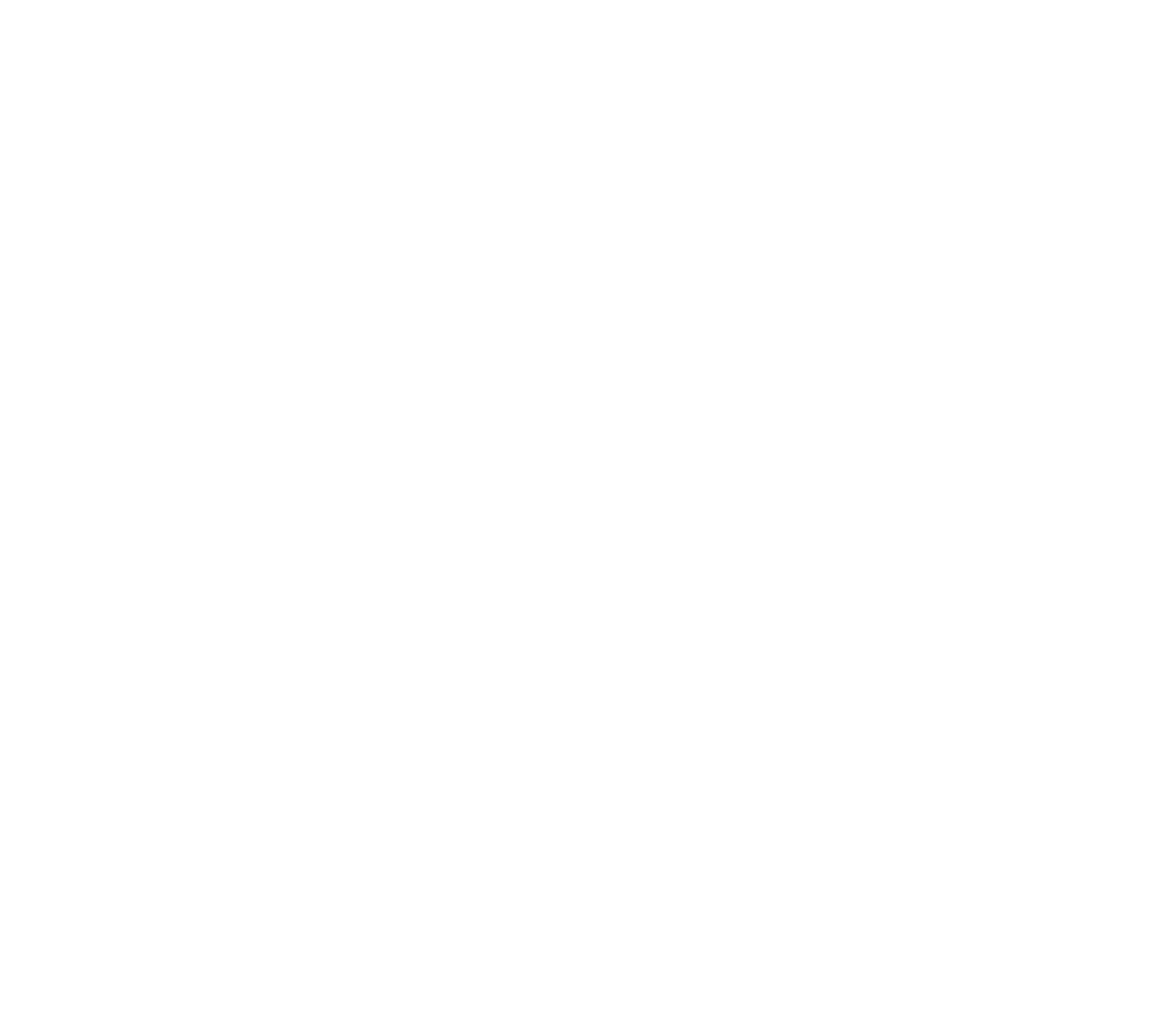Find the bounding box coordinates of the element to click in order to complete this instruction: "Read the article about SELF-COMPASSION FOR THE WIN". The bounding box coordinates must be four float numbers between 0 and 1, denoted as [left, top, right, bottom].

[0.05, 0.222, 0.591, 0.276]